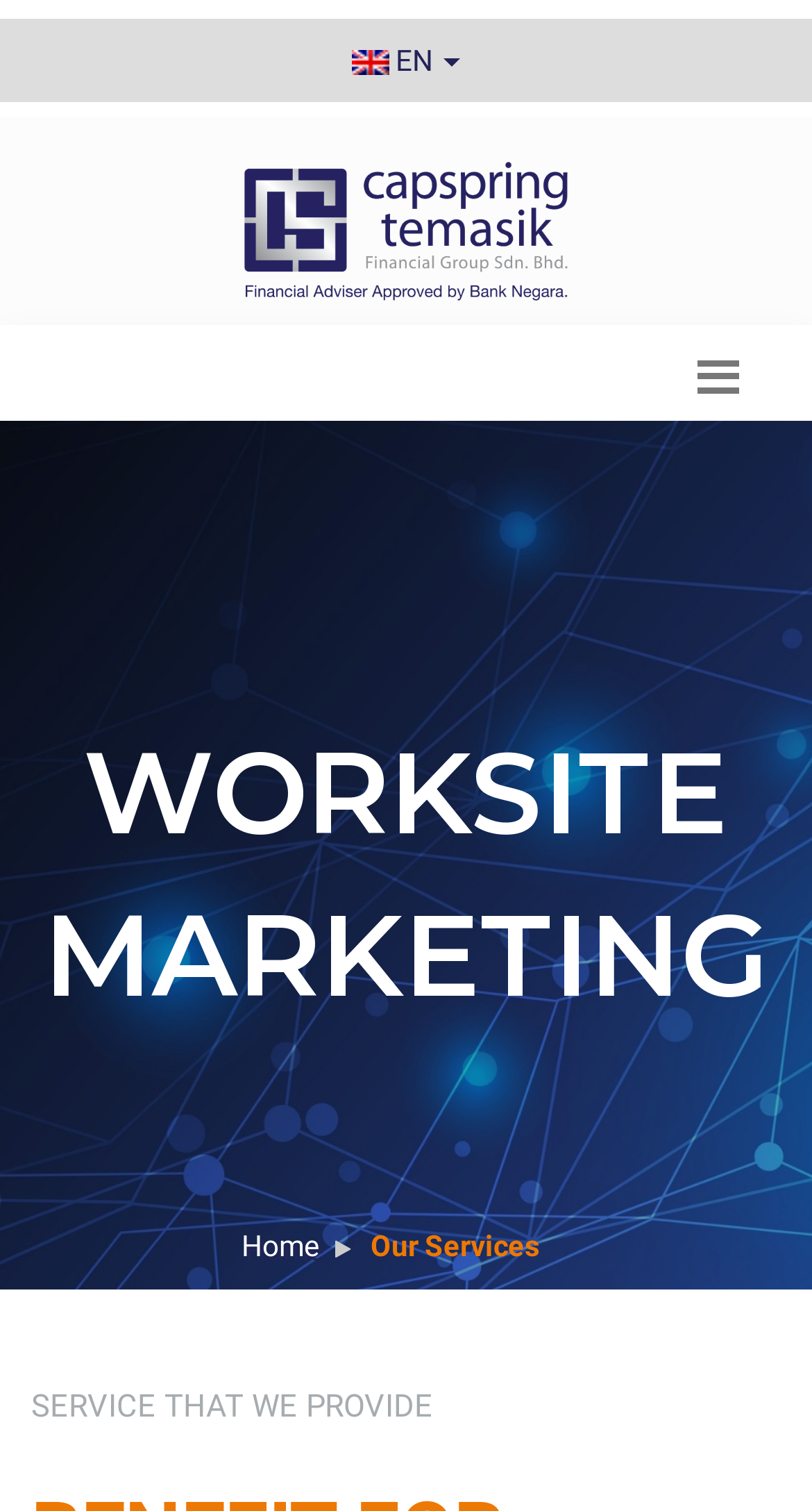Illustrate the webpage with a detailed description.

The webpage is about Capspring Temasik Financial Group, a financial adviser in Malaysia. At the top right corner, there is a button labeled "En EN" which has a popup menu. Next to the button is an image of the "En" flag. 

On the top right side, there is an unnamed link. Below it, there is a heading that reads "WORKSITE MARKETING" which spans across the page. 

At the bottom of the page, there are two navigation elements. On the left, there is a link labeled "Home", and to its right, there is a static text that reads "Our Services". 

Below the navigation elements, there is a static text that reads "SERVICE THAT WE PROVIDE".